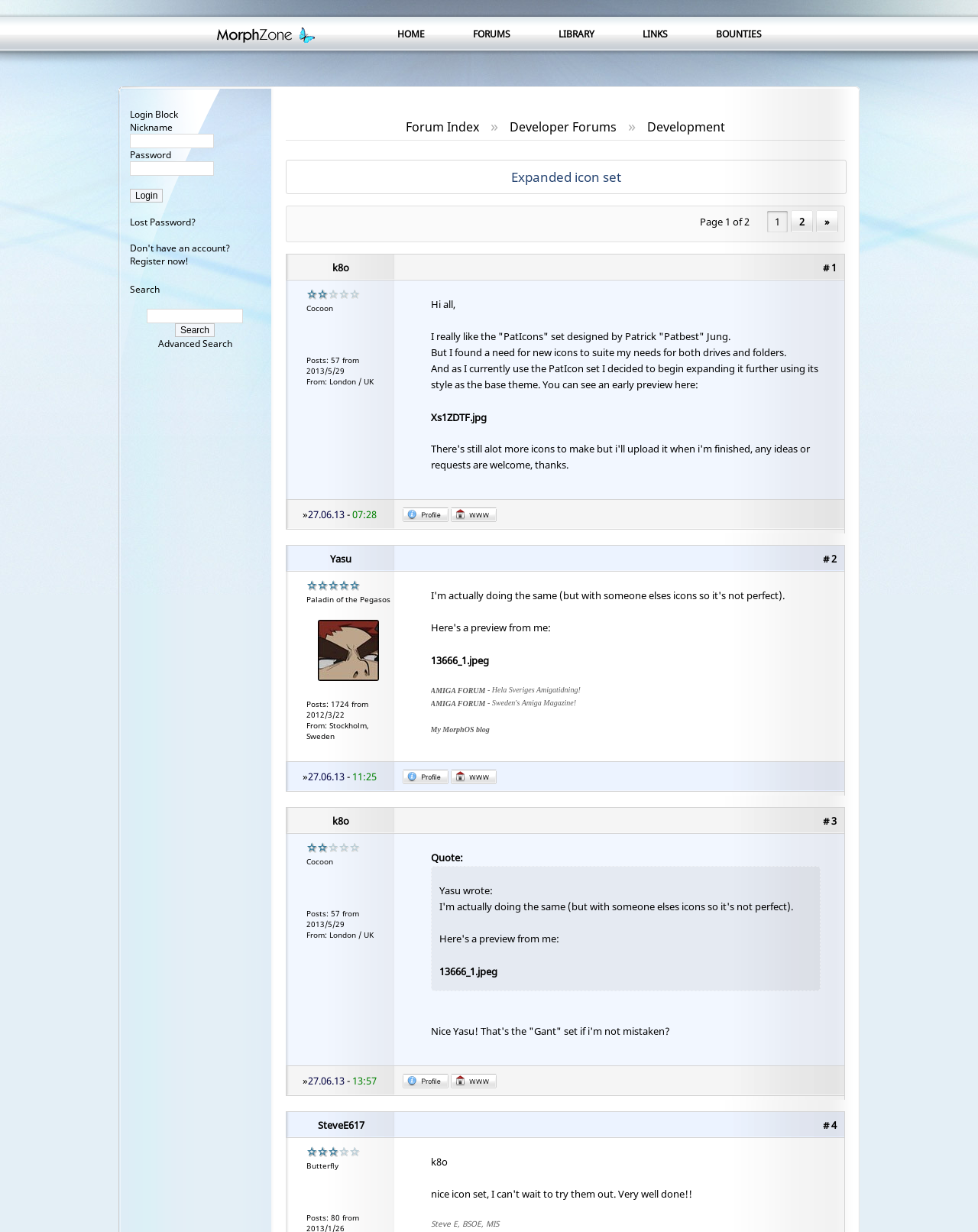How many pages are there in the forum?
Based on the image, answer the question with a single word or brief phrase.

2